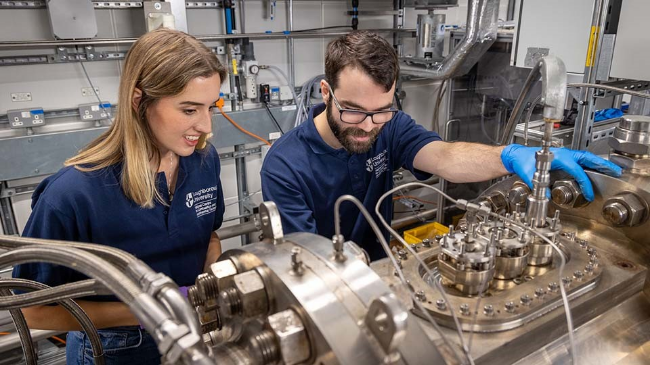What is the female student doing?
Based on the image, give a concise answer in the form of a single word or short phrase.

Observing her counterpart